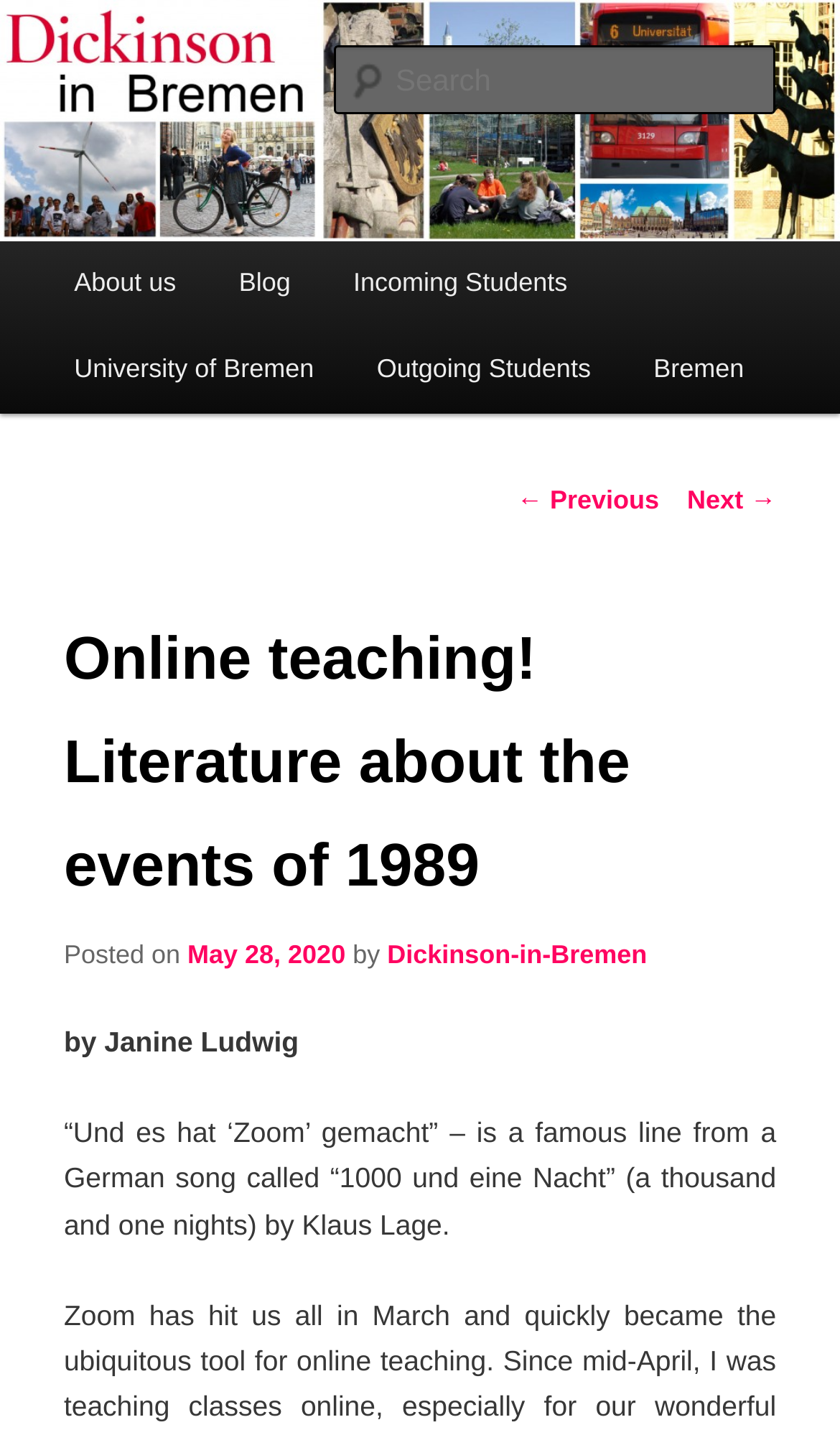Locate the bounding box coordinates of the element you need to click to accomplish the task described by this instruction: "Go to About us page".

[0.051, 0.168, 0.247, 0.228]